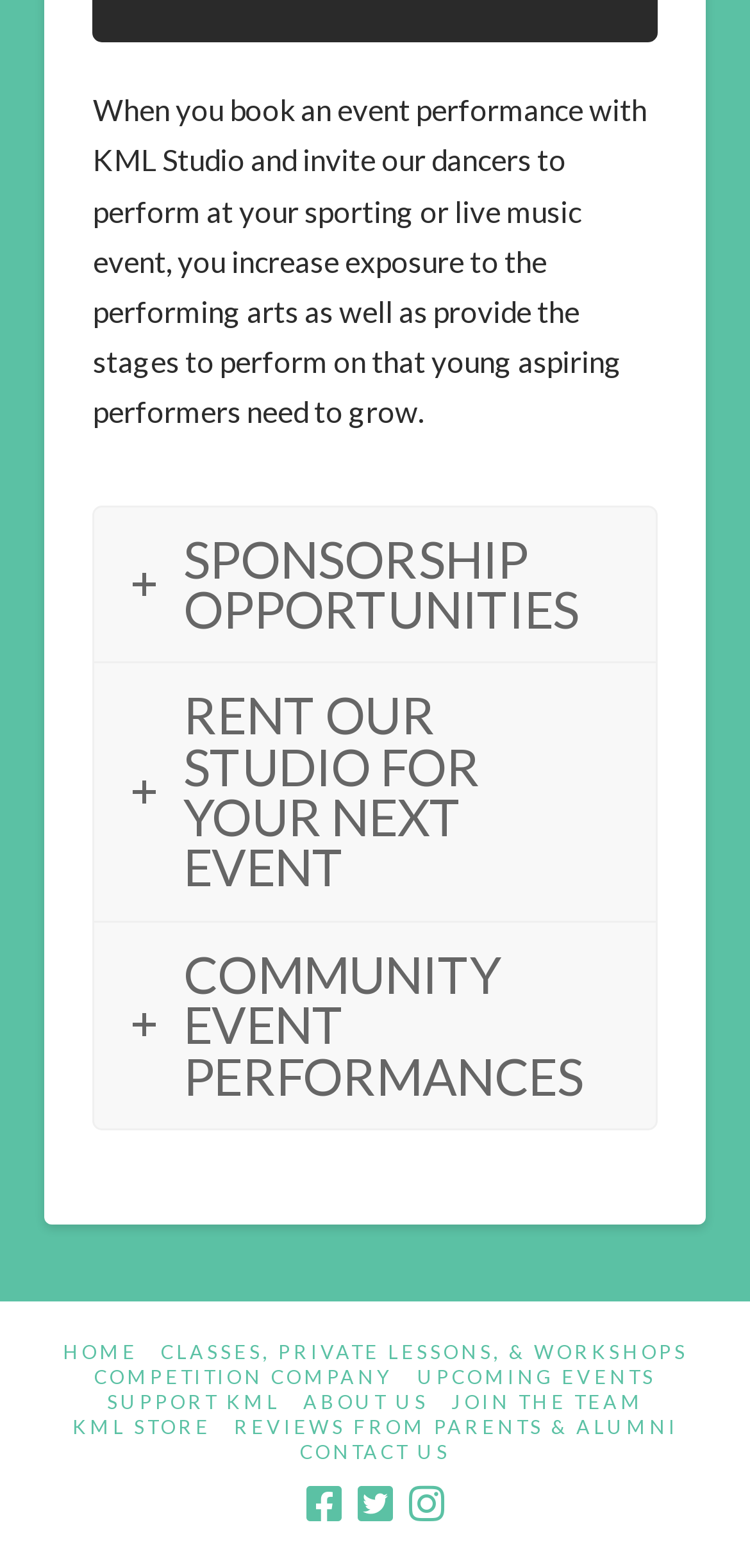What types of events can be hosted at KML Studio?
Please respond to the question with a detailed and well-explained answer.

The StaticText element mentions 'sporting or live music event', indicating that KML Studio can host these types of events.